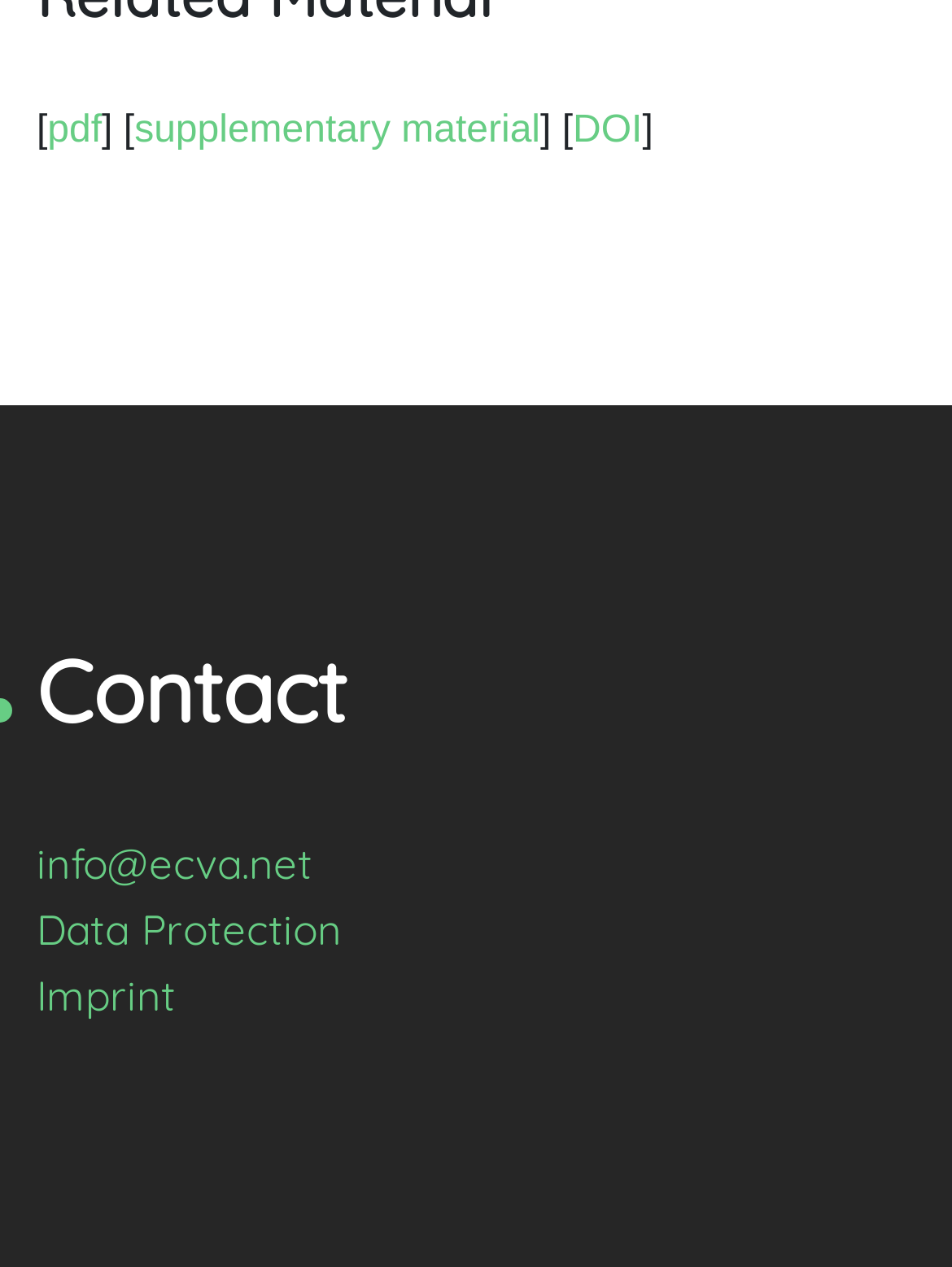What is the first link on the top?
Refer to the image and provide a one-word or short phrase answer.

pdf